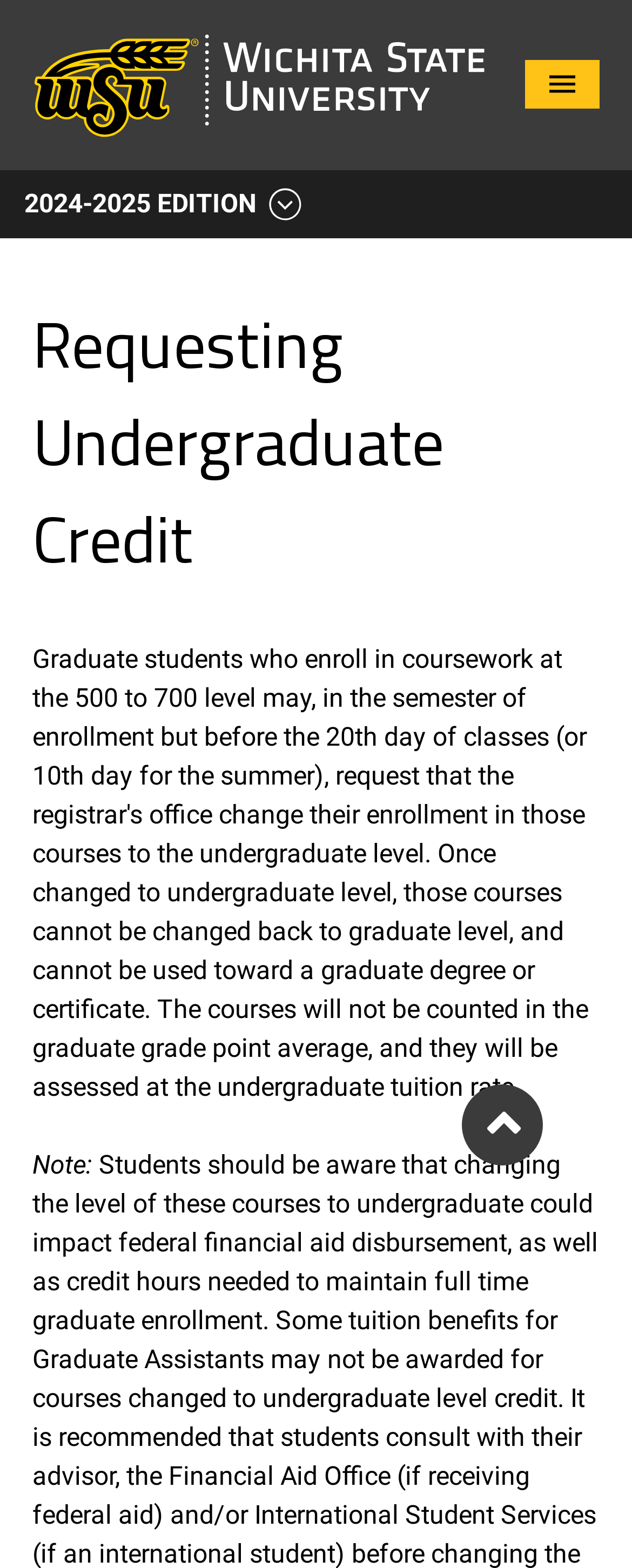Answer the question in a single word or phrase:
What is the purpose of the 'Back to top' link?

To go back to the top of the page